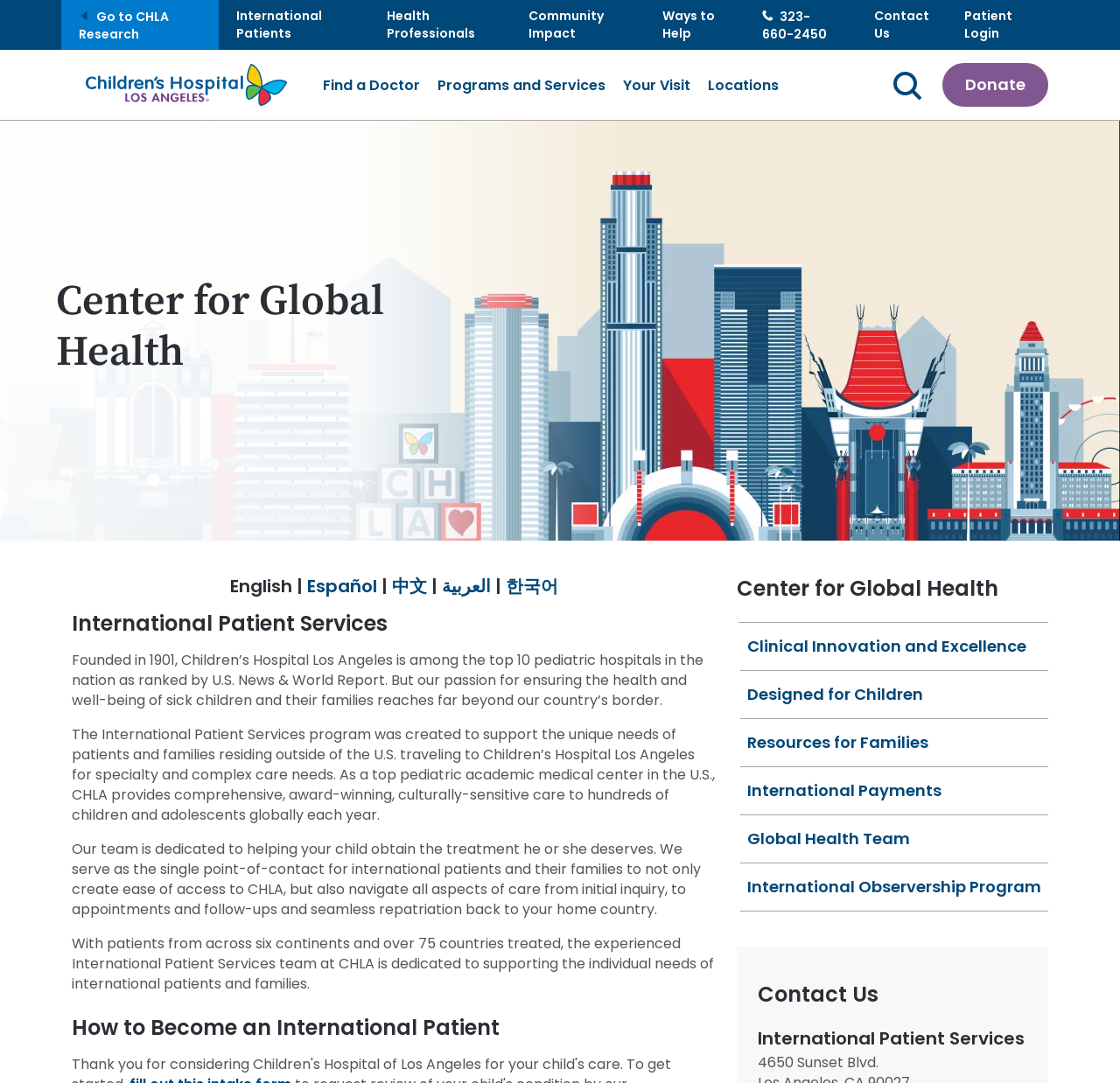Specify the bounding box coordinates of the element's region that should be clicked to achieve the following instruction: "Click the 'International Patients' link". The bounding box coordinates consist of four float numbers between 0 and 1, in the format [left, top, right, bottom].

[0.196, 0.0, 0.329, 0.045]